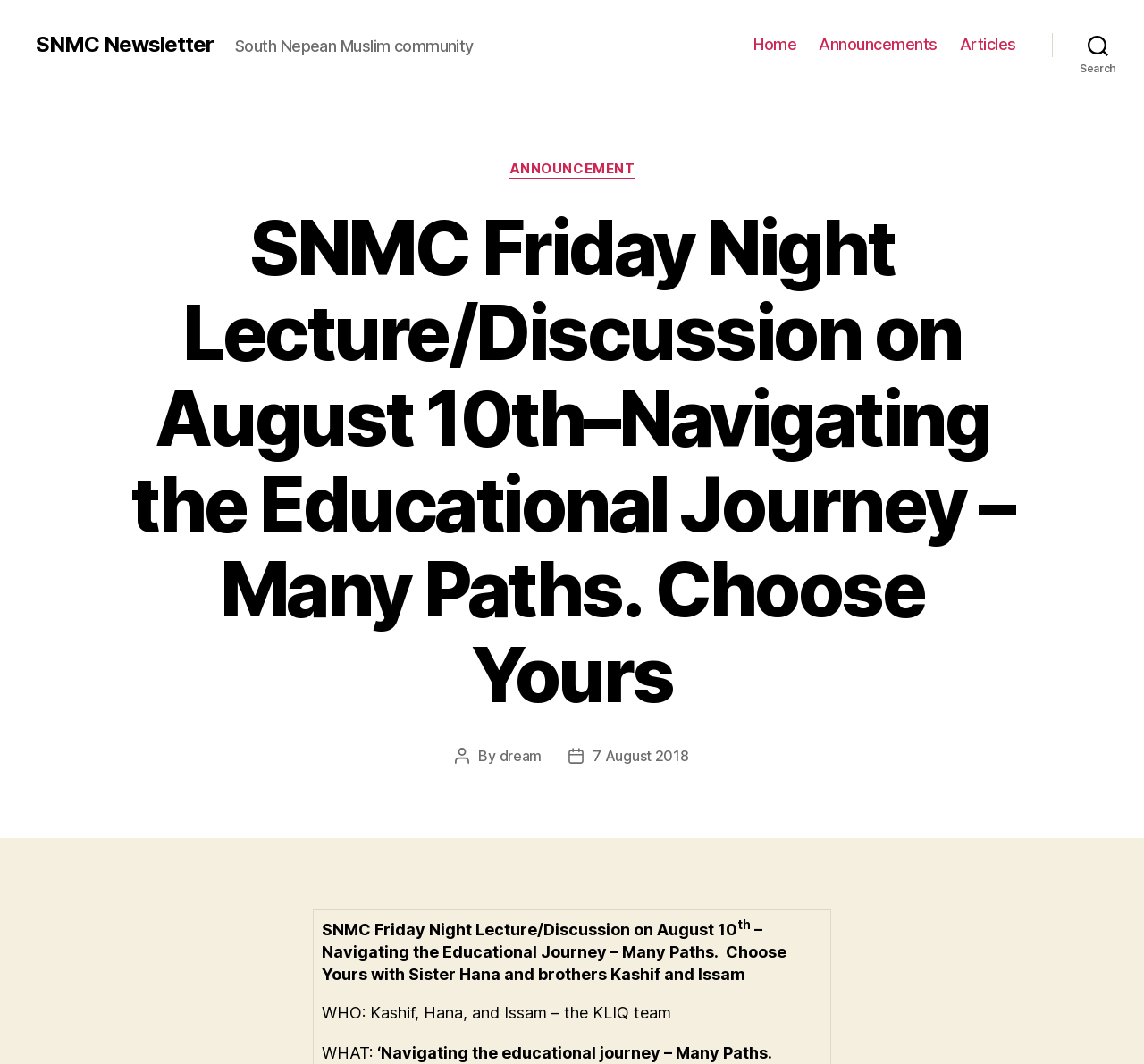What is the name of the community?
Examine the image and provide an in-depth answer to the question.

I found the answer by looking at the static text element with the content 'South Nepean Muslim community' which is located at the top of the webpage.